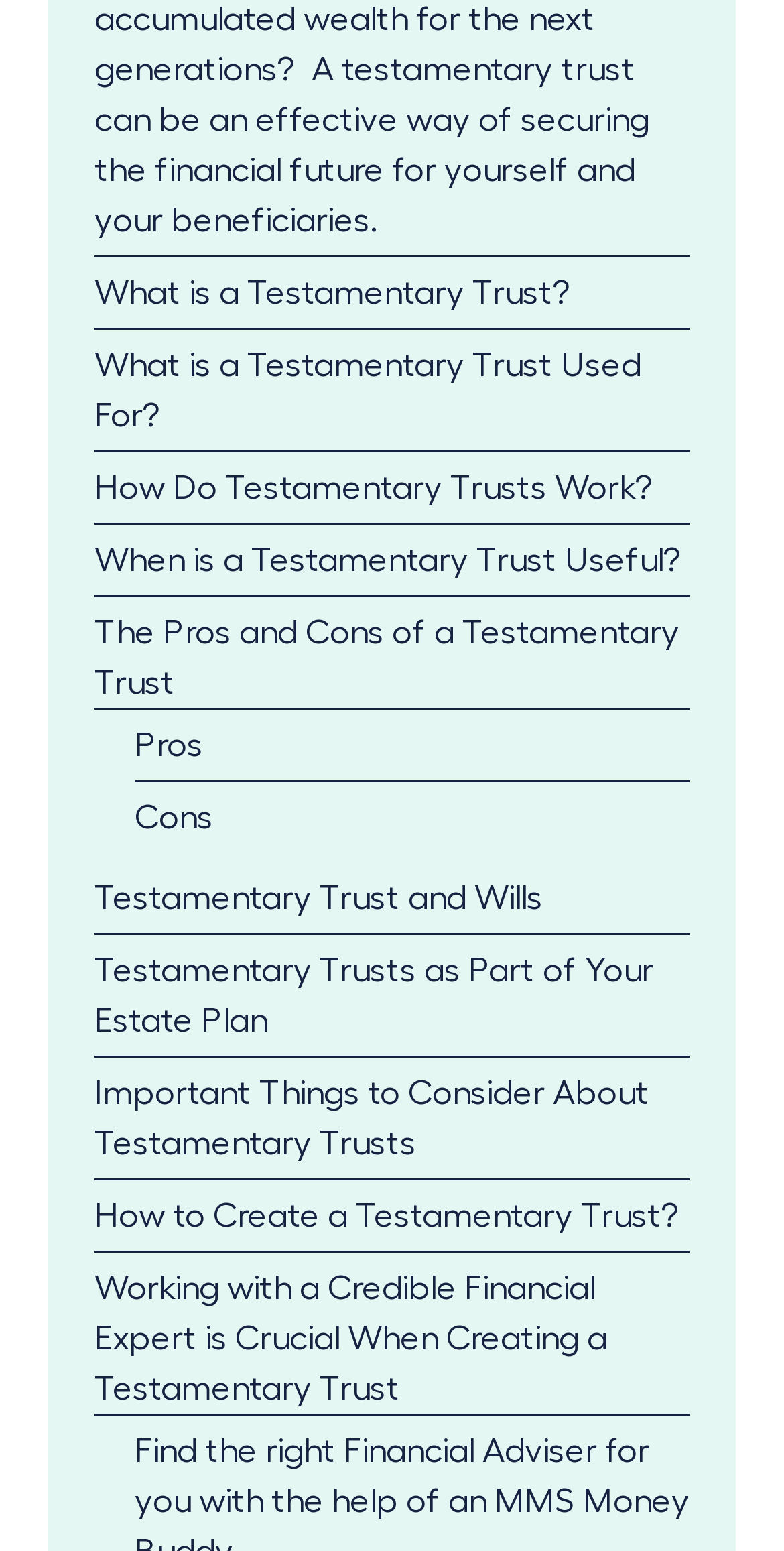What is the last link on the webpage about?
Using the image as a reference, answer with just one word or a short phrase.

Working with a credible financial expert